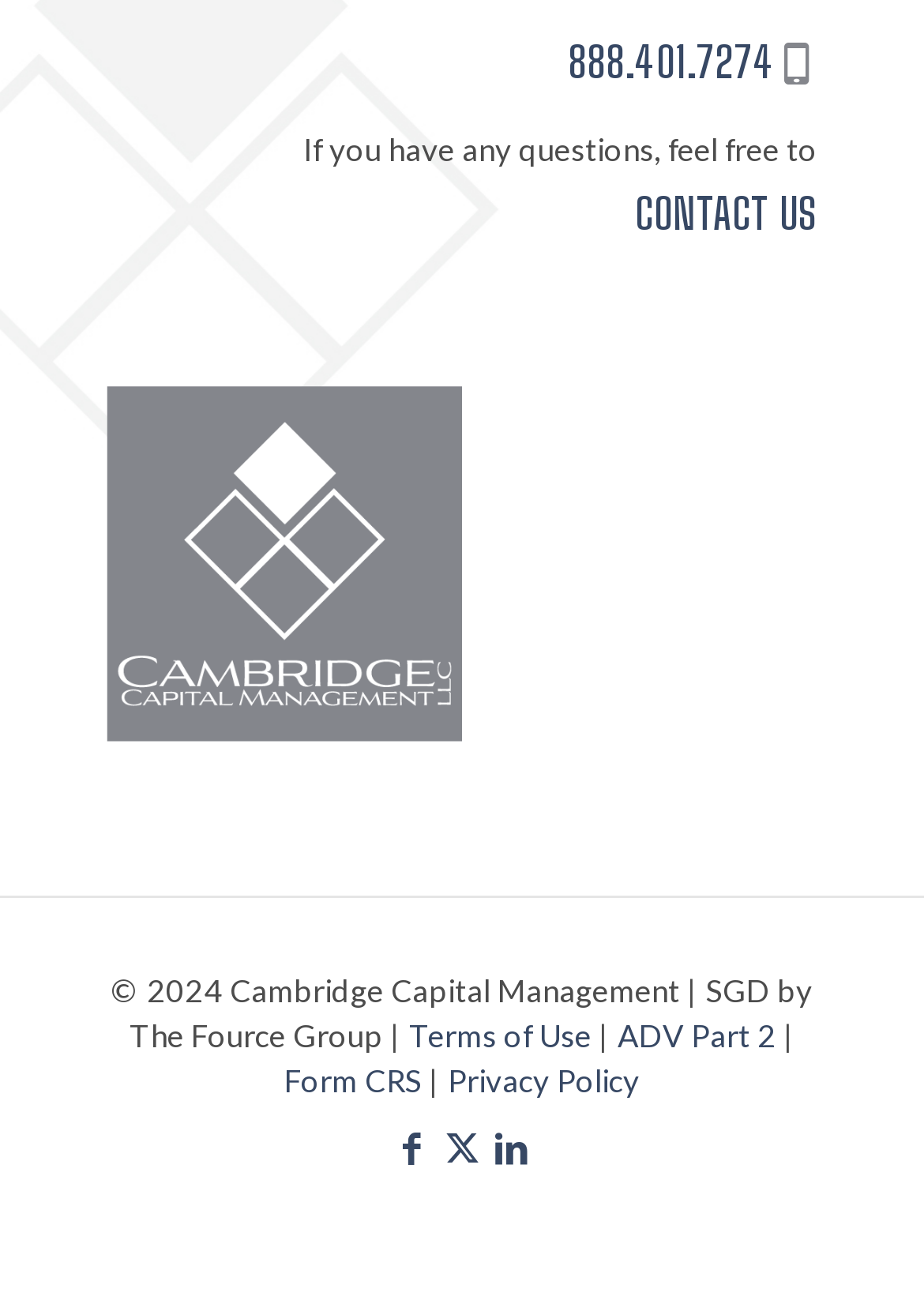Identify the bounding box of the UI element described as follows: "aria-label="LinkedIn icon" title="LinkedIn"". Provide the coordinates as four float numbers in the range of 0 to 1 [left, top, right, bottom].

[0.535, 0.855, 0.573, 0.887]